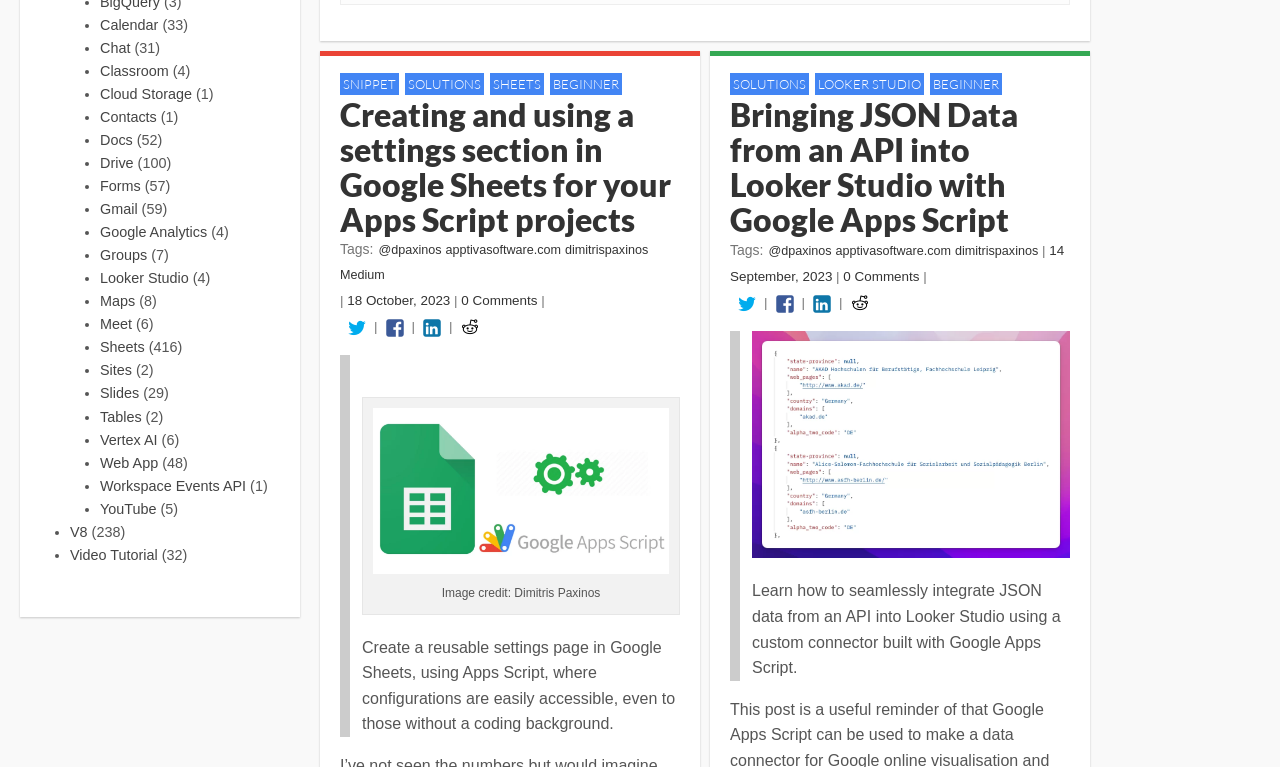How many links are there in the list?
Answer the question with just one word or phrase using the image.

24